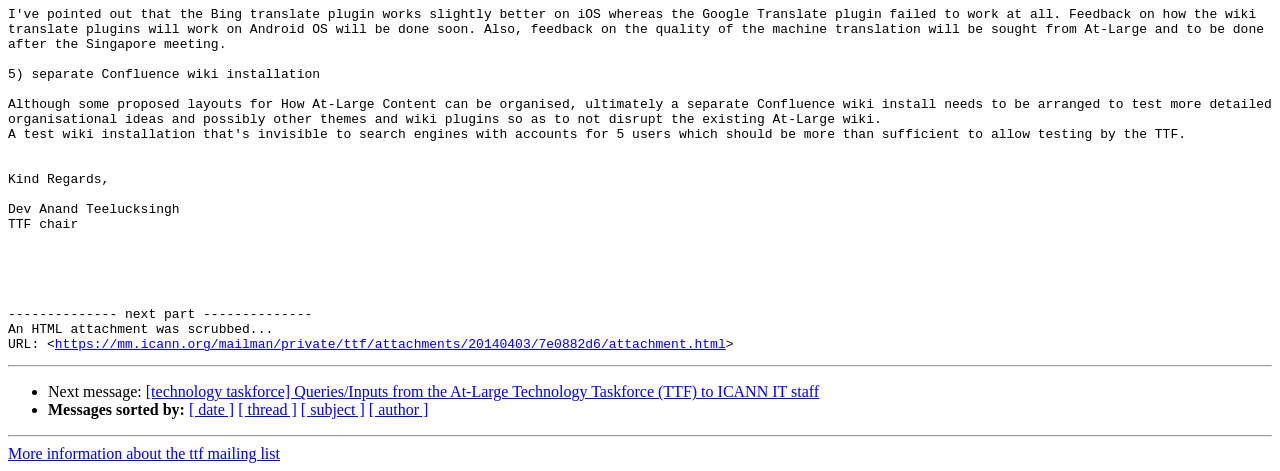What is the orientation of the first separator?
Refer to the image and respond with a one-word or short-phrase answer.

horizontal